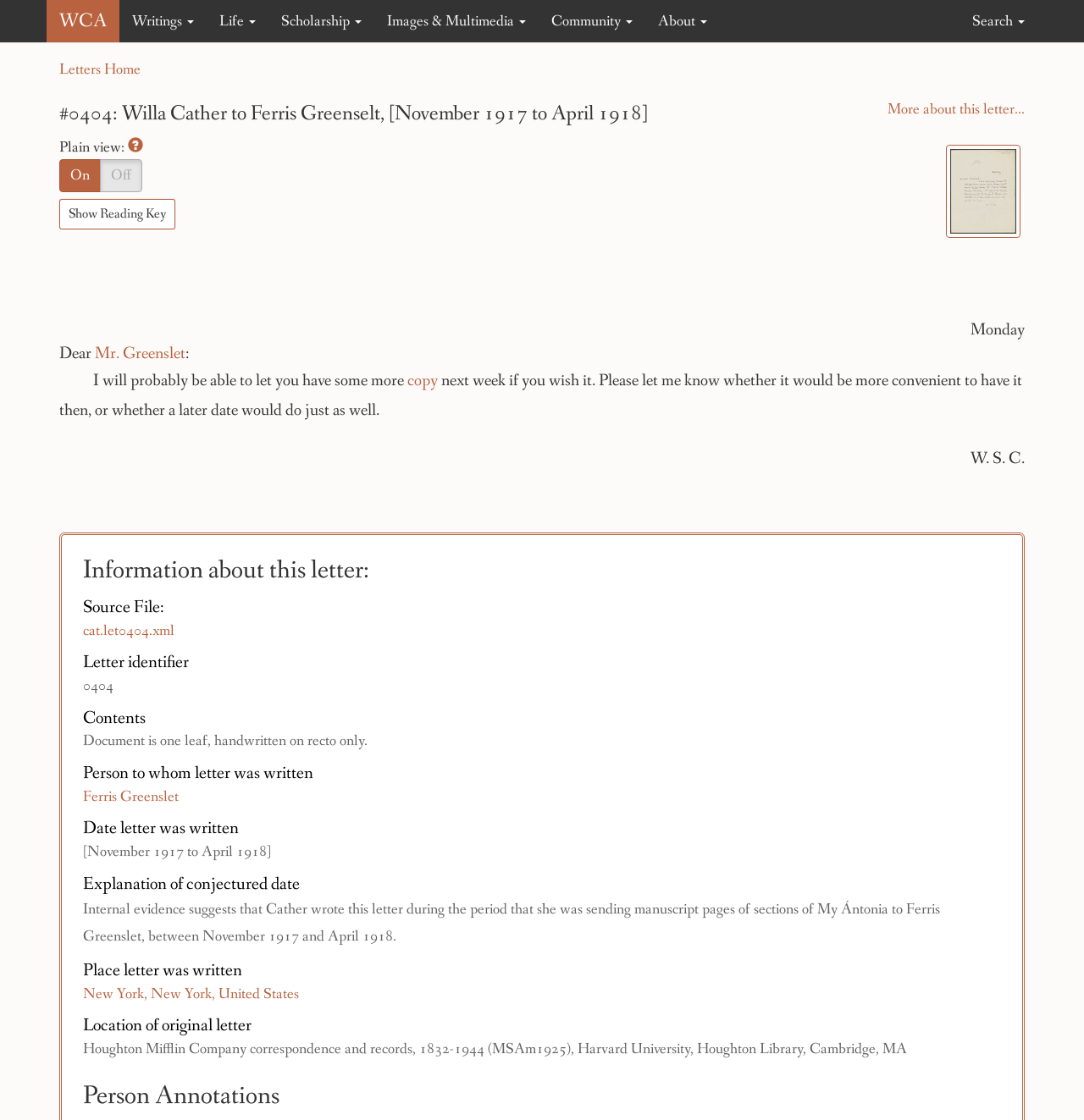Identify the bounding box coordinates of the clickable region necessary to fulfill the following instruction: "View the image of the letter". The bounding box coordinates should be four float numbers between 0 and 1, i.e., [left, top, right, bottom].

[0.873, 0.164, 0.941, 0.184]